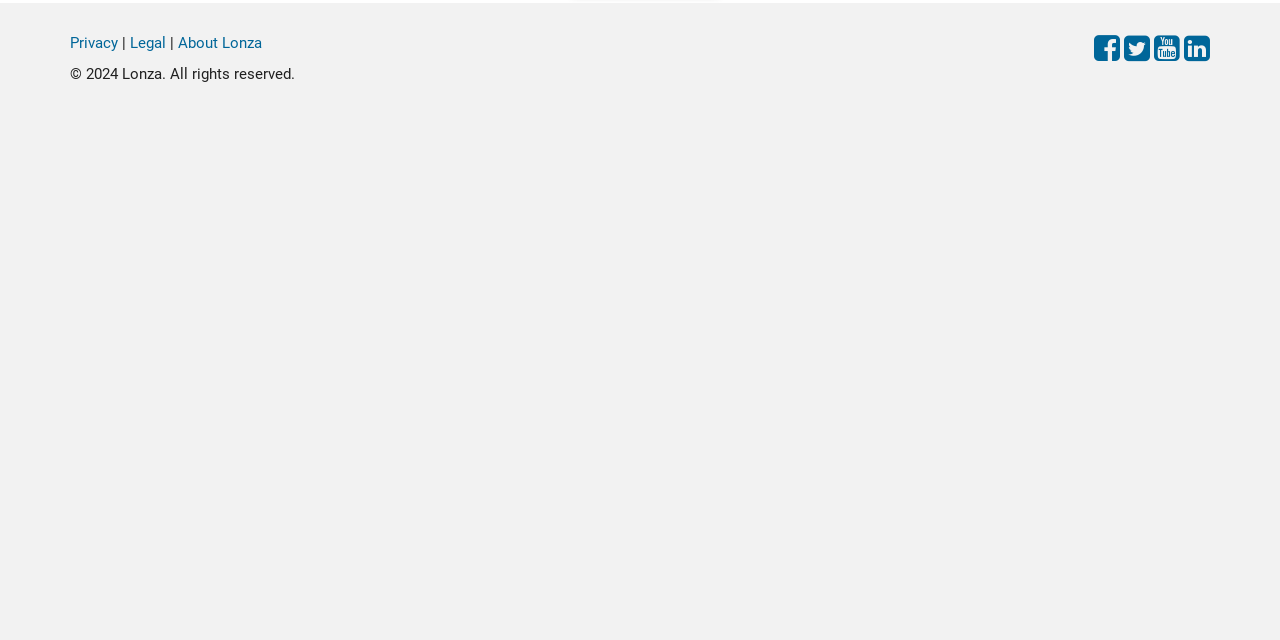Using the element description Privacy, predict the bounding box coordinates for the UI element. Provide the coordinates in (top-left x, top-left y, bottom-right x, bottom-right y) format with values ranging from 0 to 1.

[0.055, 0.053, 0.092, 0.081]